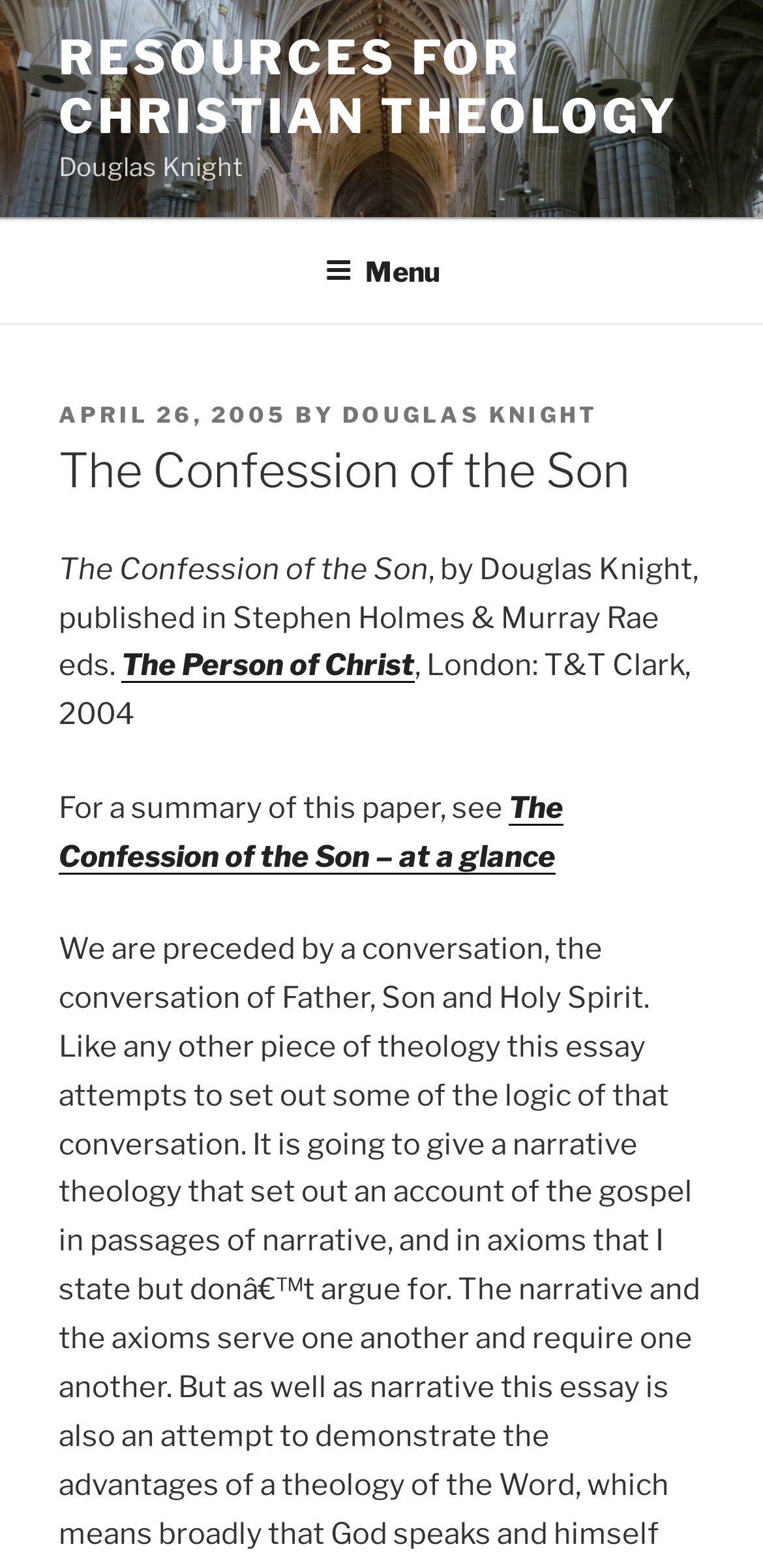Deliver a detailed narrative of the webpage's visual and textual elements.

The webpage is about Christian theology, specifically featuring an article titled "The Confession of the Son". At the top, there is a link to "RESOURCES FOR CHRISTIAN THEOLOGY" and the author's name, "Douglas Knight", is displayed prominently. 

Below the author's name, there is a top menu navigation bar that spans the entire width of the page. Within this menu, there is a button labeled "Menu" that, when expanded, reveals a dropdown menu.

In the main content area, there is a header section that contains information about the article. This includes the posting date, "APRIL 26, 2005", and the author's name again. The title of the article, "The Confession of the Son", is displayed in a larger font size. 

Following the title, there is a brief description of the article, which mentions that it was published in a book titled "The Person of Christ" edited by Stephen Holmes and Murray Rae. There is also a link to a related article titled "The Person of Christ". The publication details, including the publisher and year, are provided. 

Further down, there is a sentence that invites readers to view a summary of the article, with a link to "The Confession of the Son – at a glance".